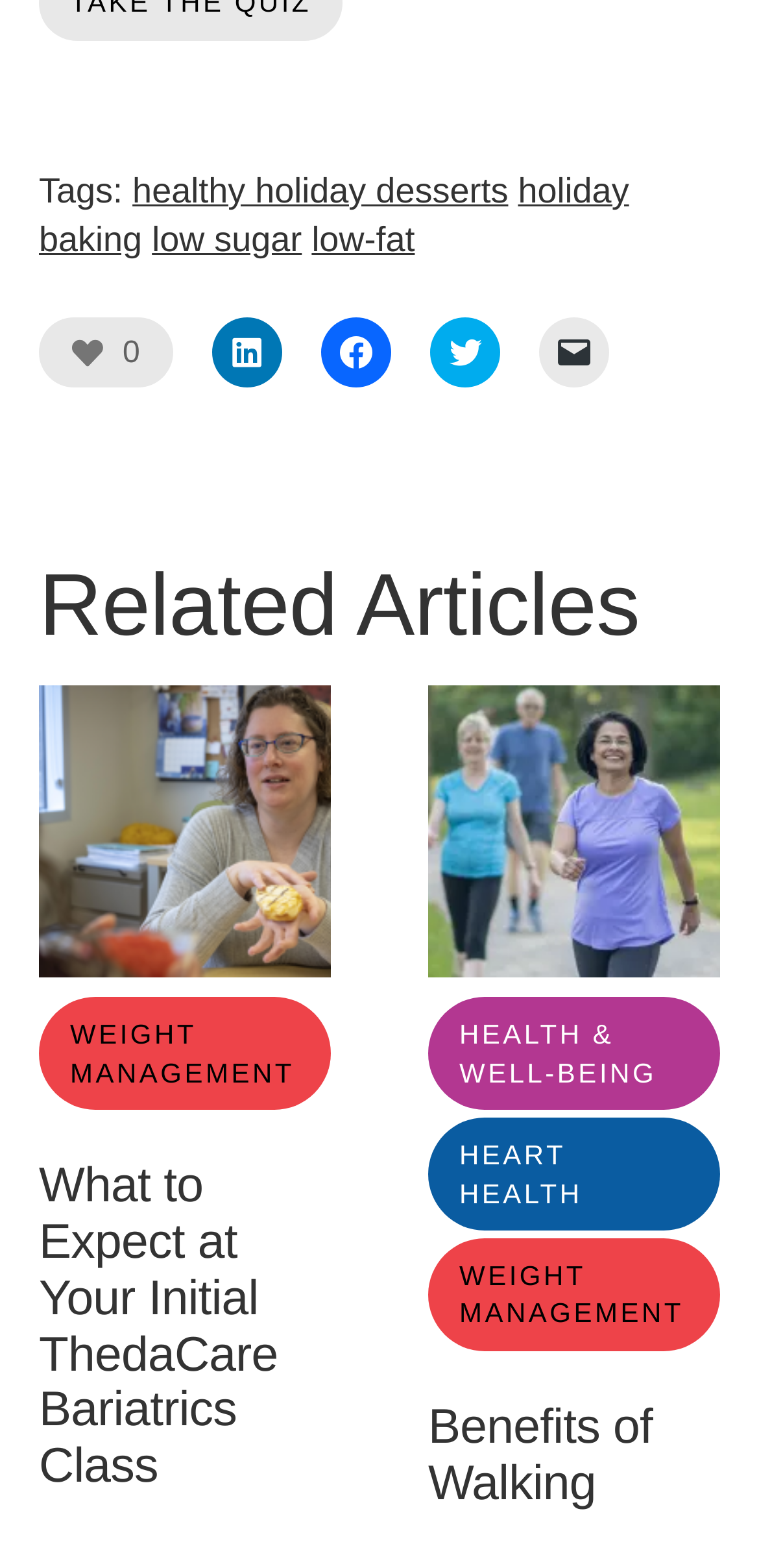Respond to the question with just a single word or phrase: 
What is the purpose of the 'Like Button'?

To like the article